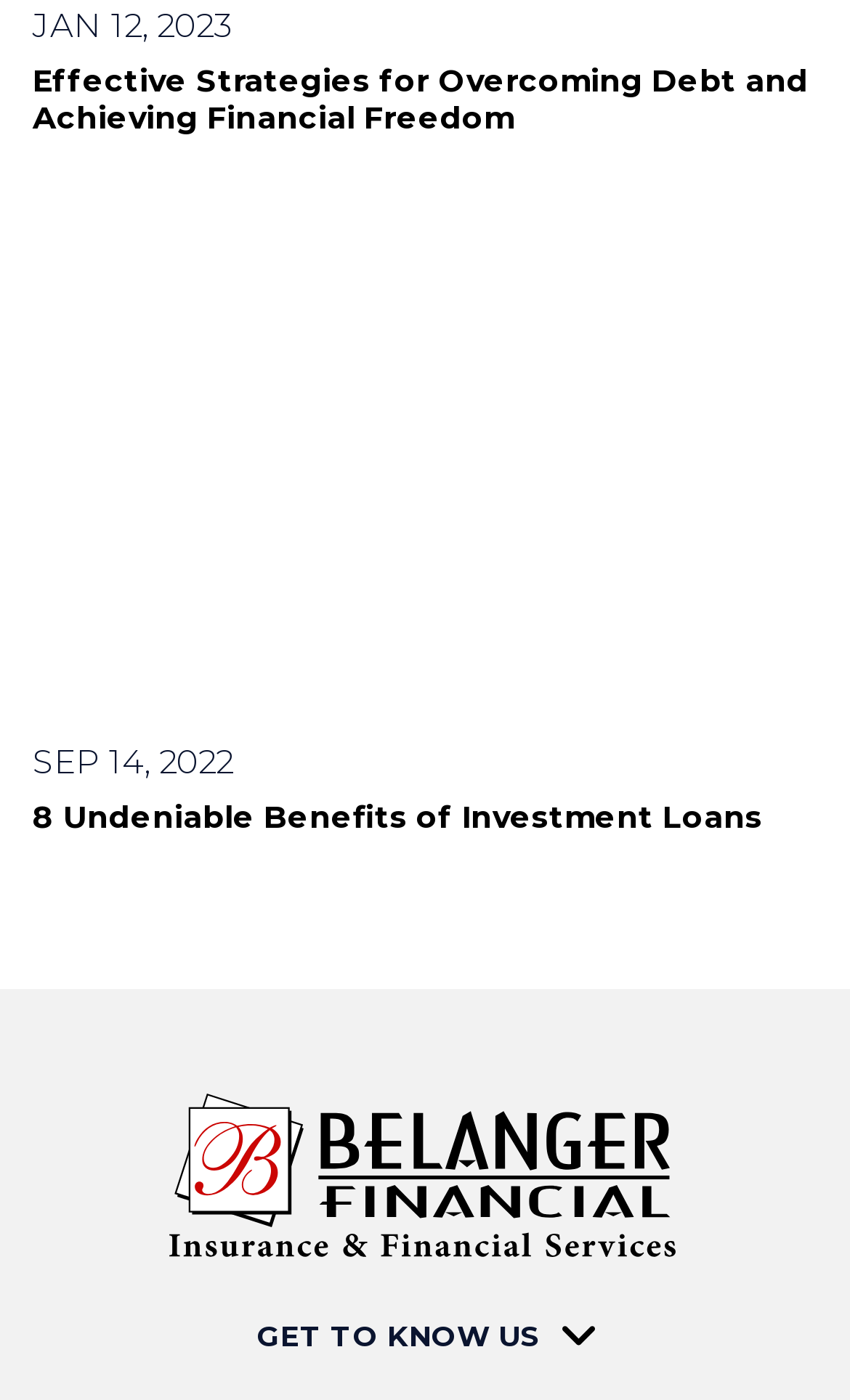Use a single word or phrase to answer this question: 
What is the topic of the latest article?

Debt and Financial Freedom